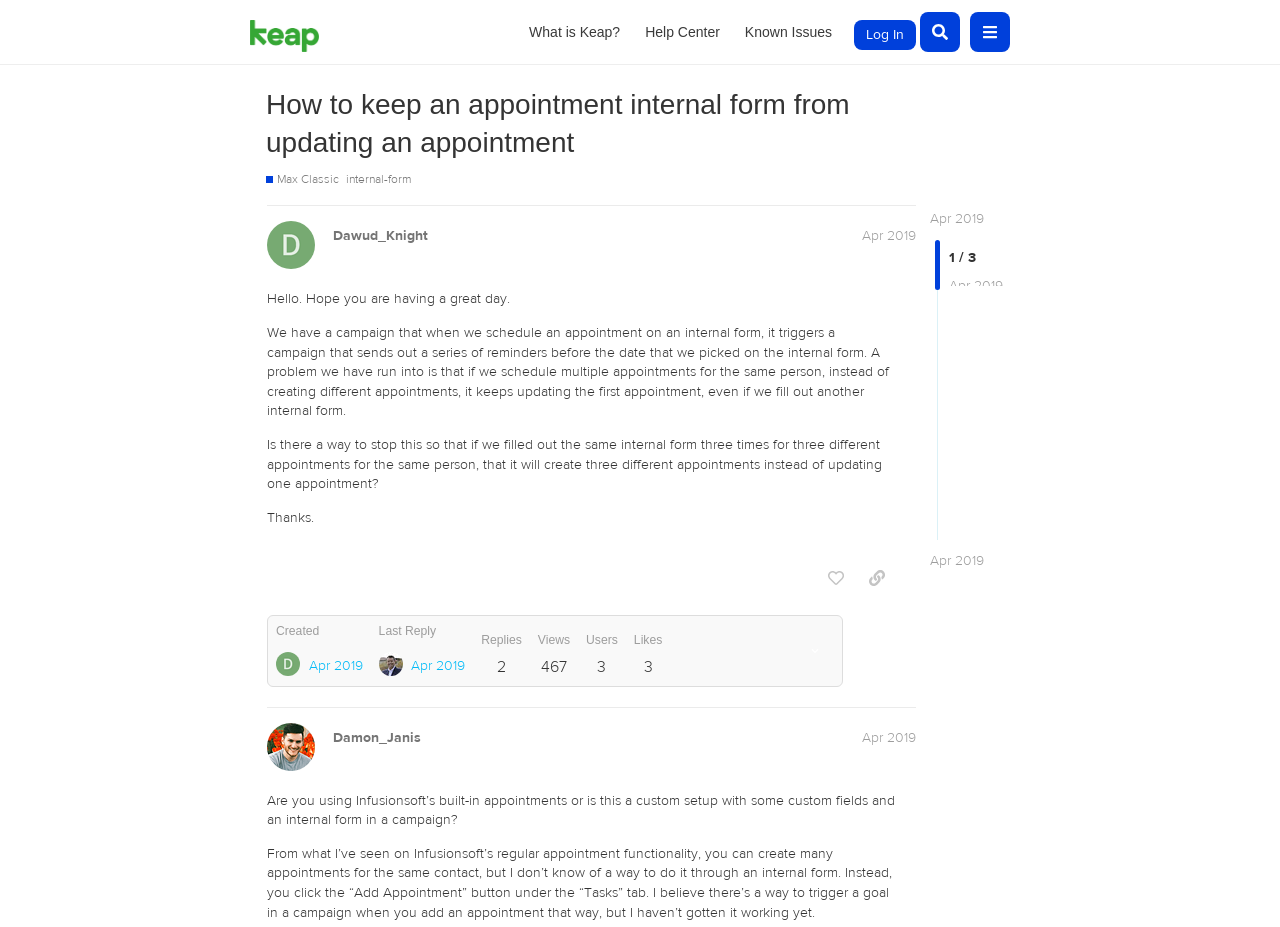Who is the author of the first post?
Give a detailed response to the question by analyzing the screenshot.

The author of the first post is identified by the link 'Dawud_Knight' next to the heading 'Dawud_Knight Apr 2019'.